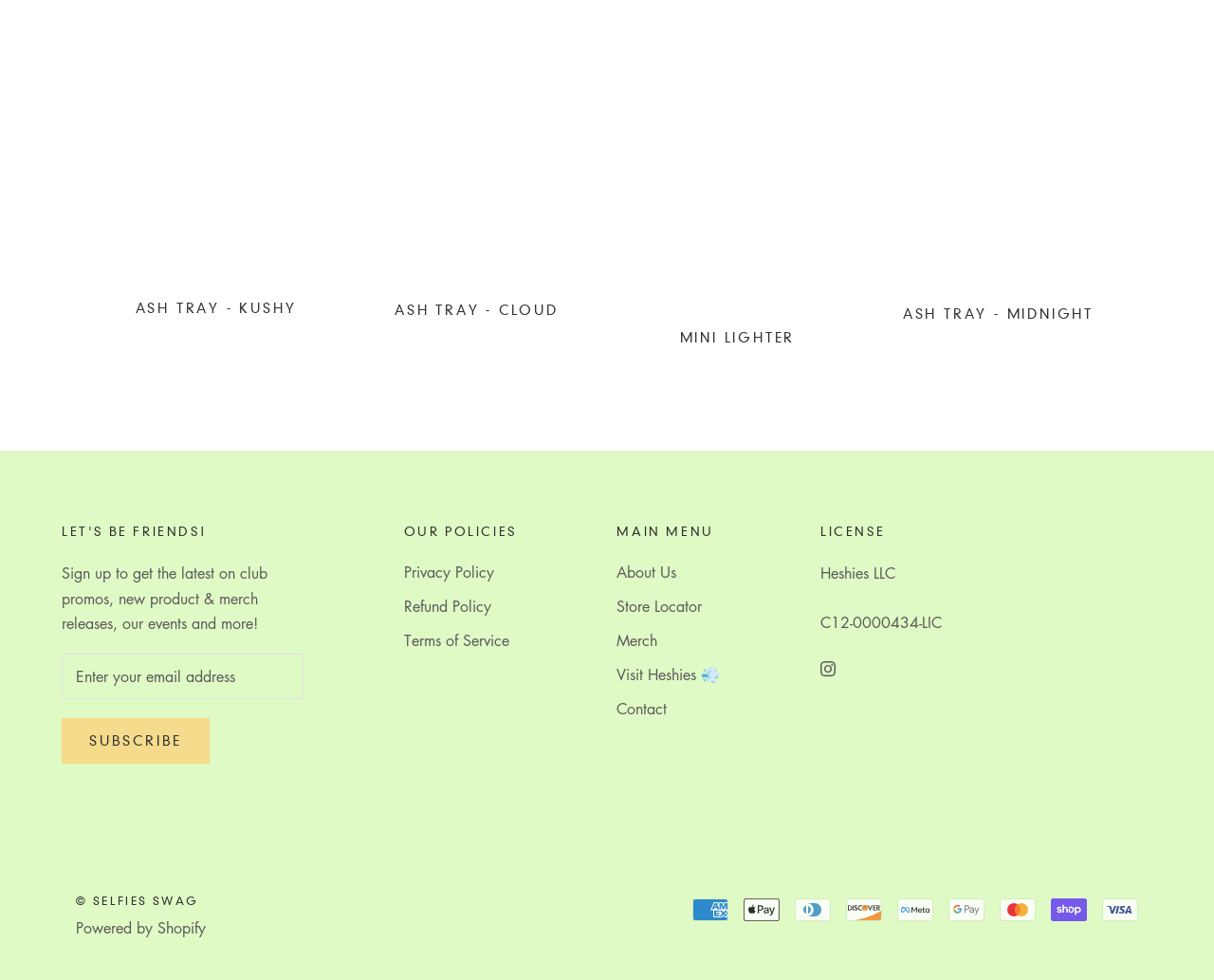Please identify the bounding box coordinates of where to click in order to follow the instruction: "Click the 'About Us' link".

[0.508, 0.572, 0.593, 0.596]